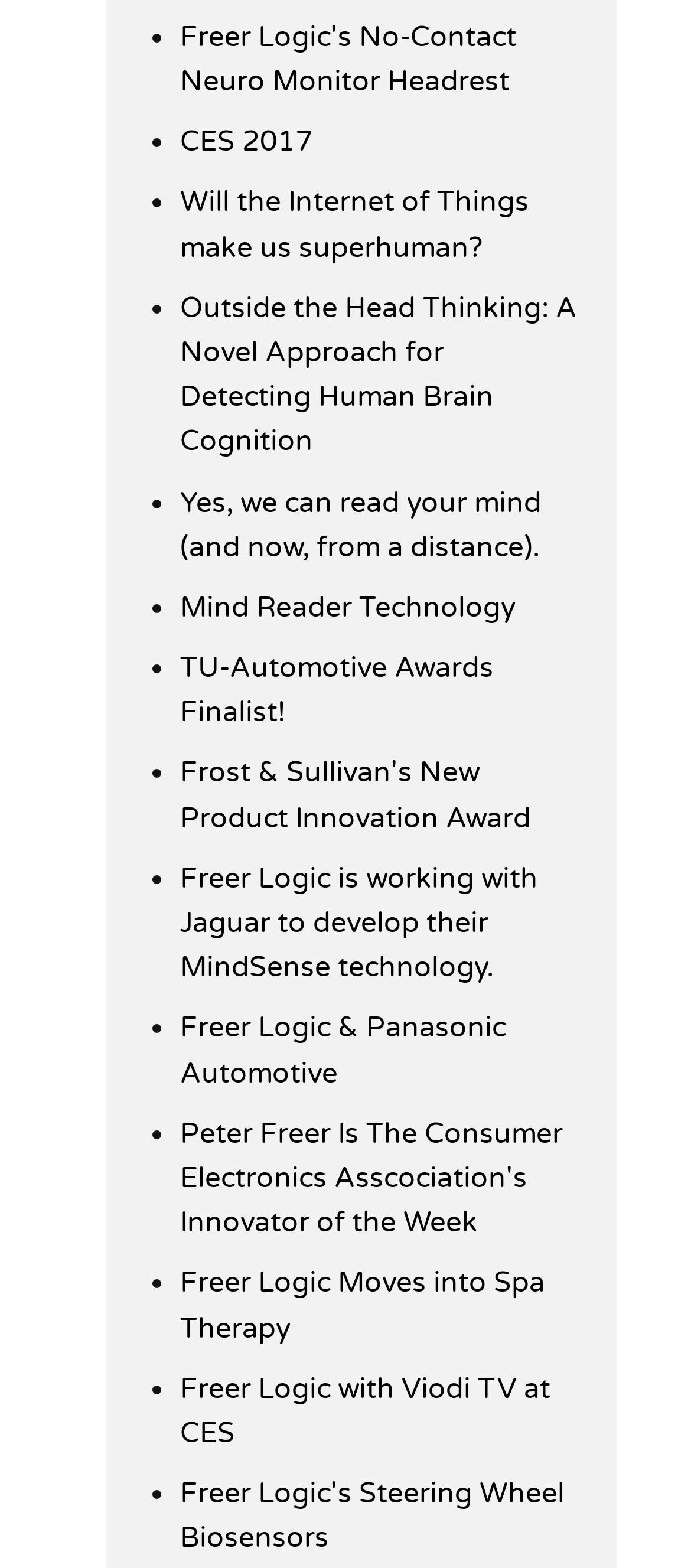Identify the bounding box coordinates for the element you need to click to achieve the following task: "Check out Freer Logic's collaboration with Jaguar". Provide the bounding box coordinates as four float numbers between 0 and 1, in the form [left, top, right, bottom].

[0.26, 0.55, 0.778, 0.629]